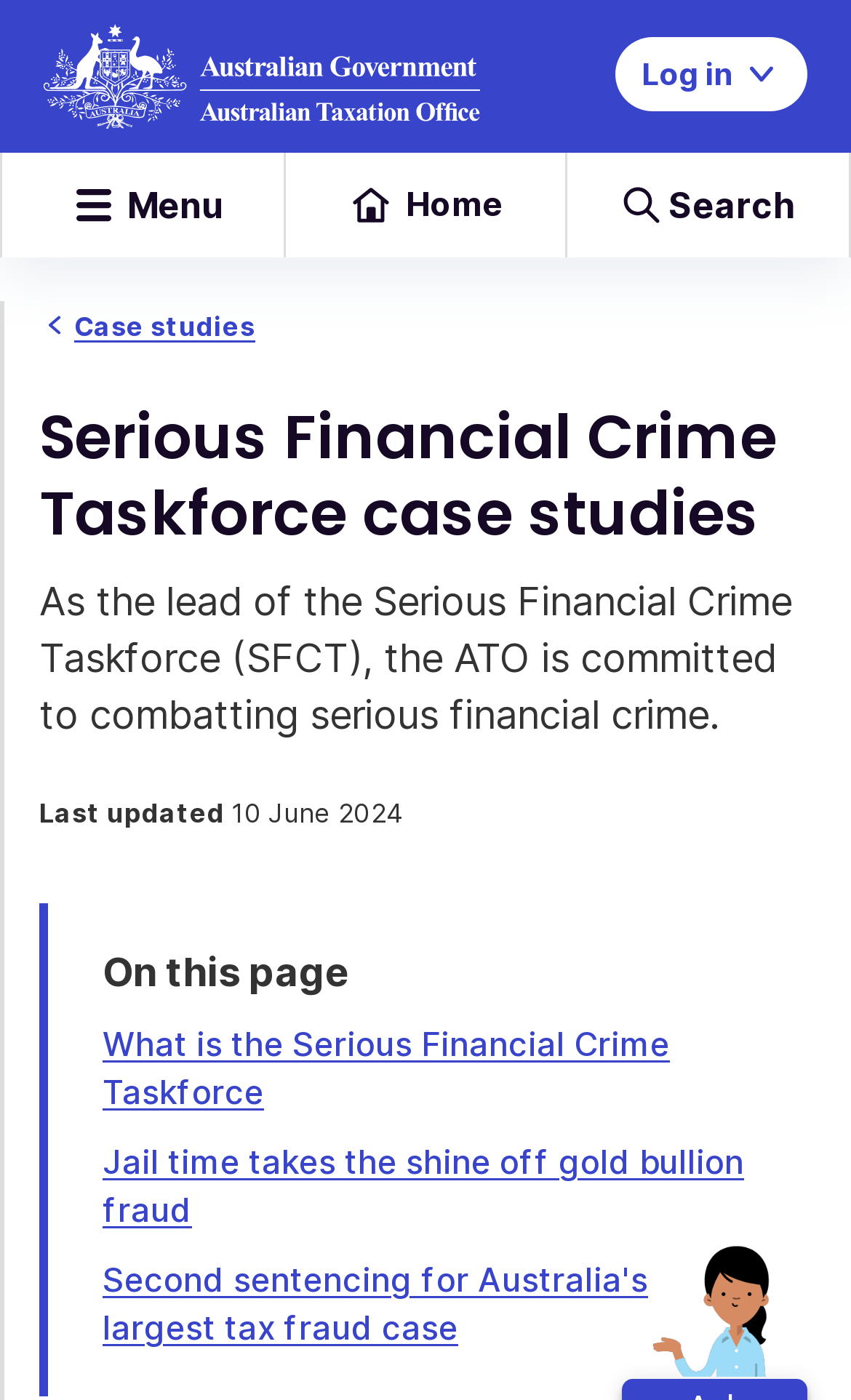What is the logo on the top left corner? Please answer the question using a single word or phrase based on the image.

ATO logo